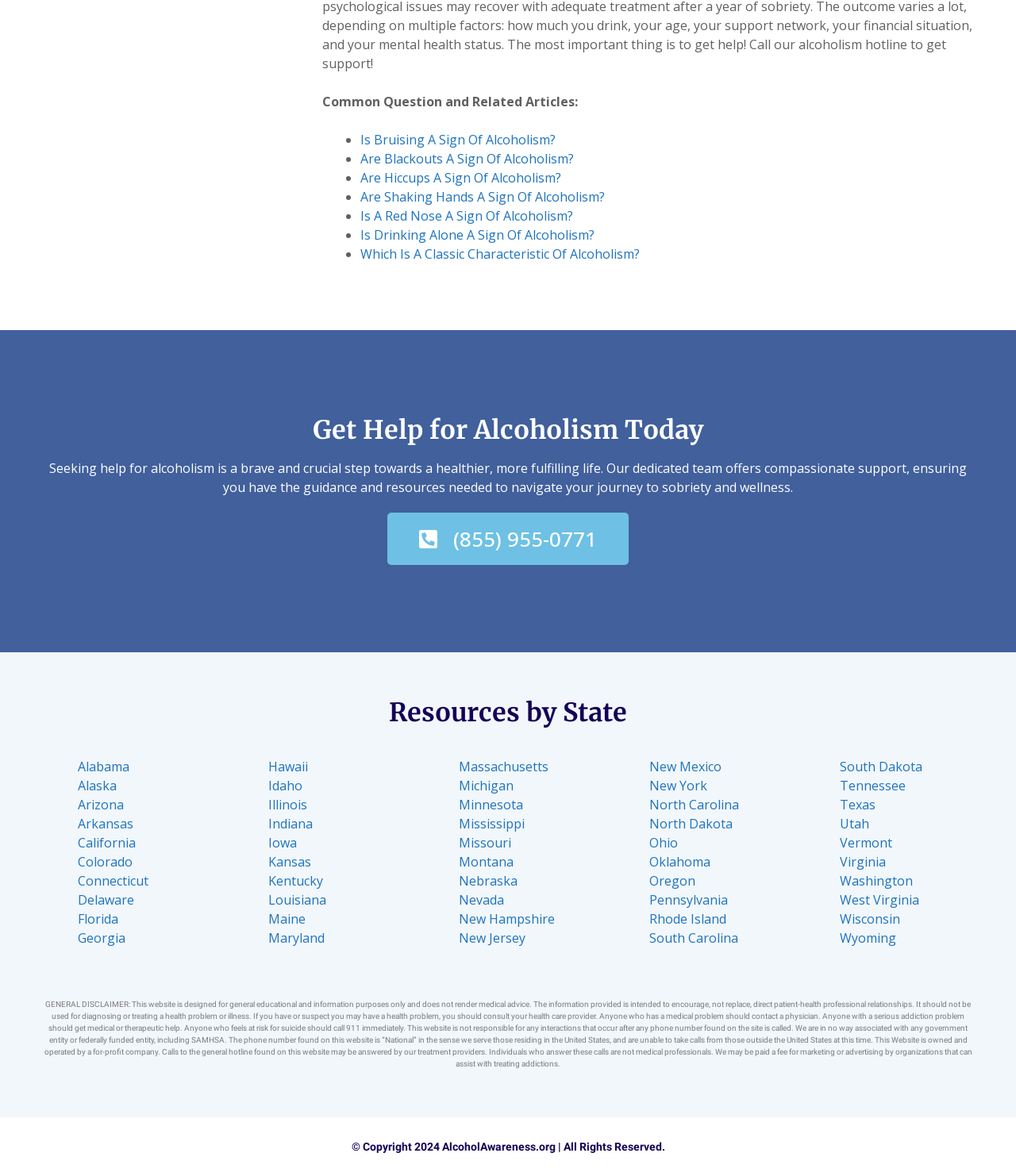Please reply to the following question with a single word or a short phrase:
What is the purpose of the phone number provided?

To get help for alcoholism